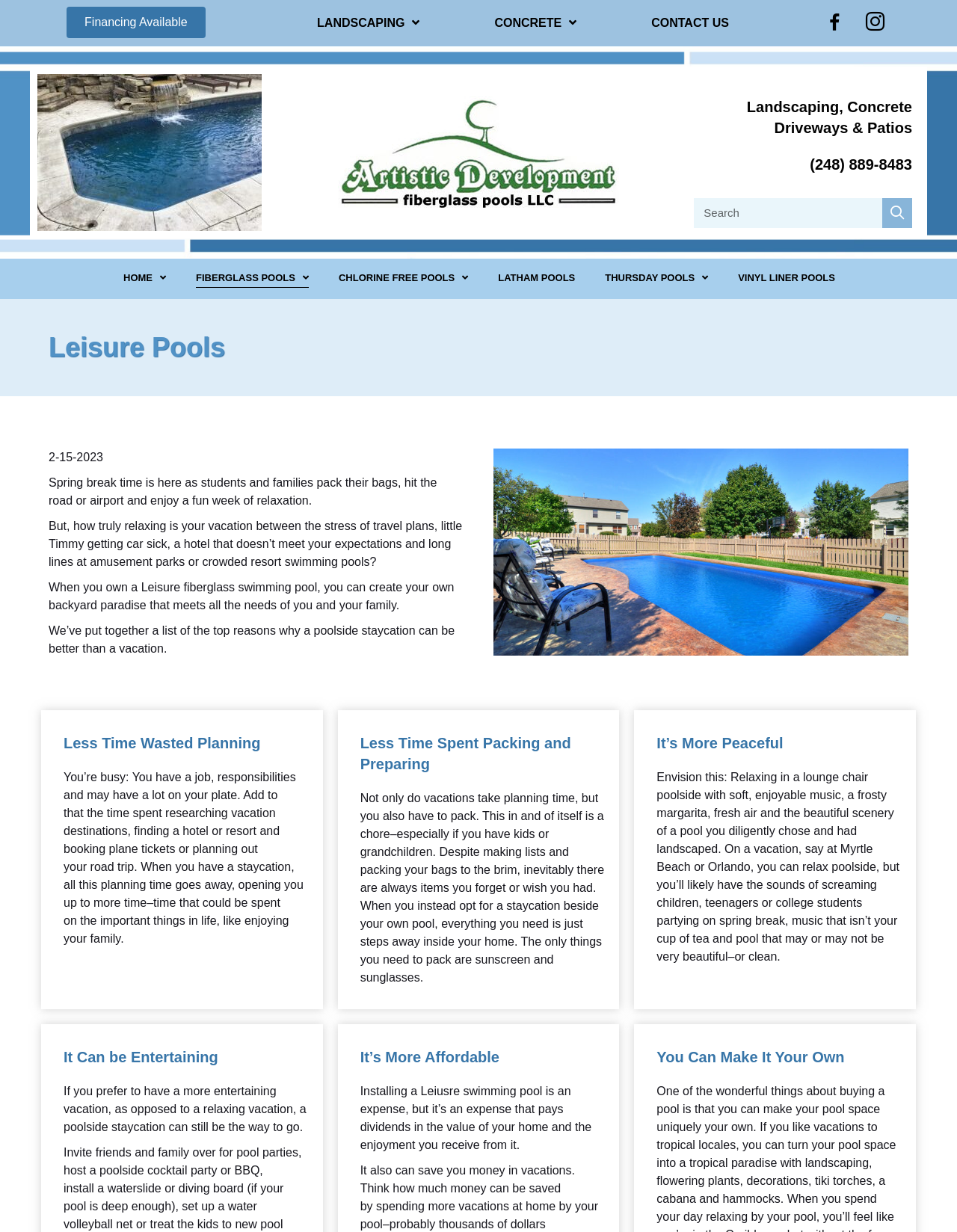What is the phone number to contact ARTISTIC DEVELOPMENT?
Provide a detailed answer to the question using information from the image.

The phone number to contact ARTISTIC DEVELOPMENT can be found on the webpage, specifically in the link '(248) 889-8483', which is located at the top-right corner of the webpage.